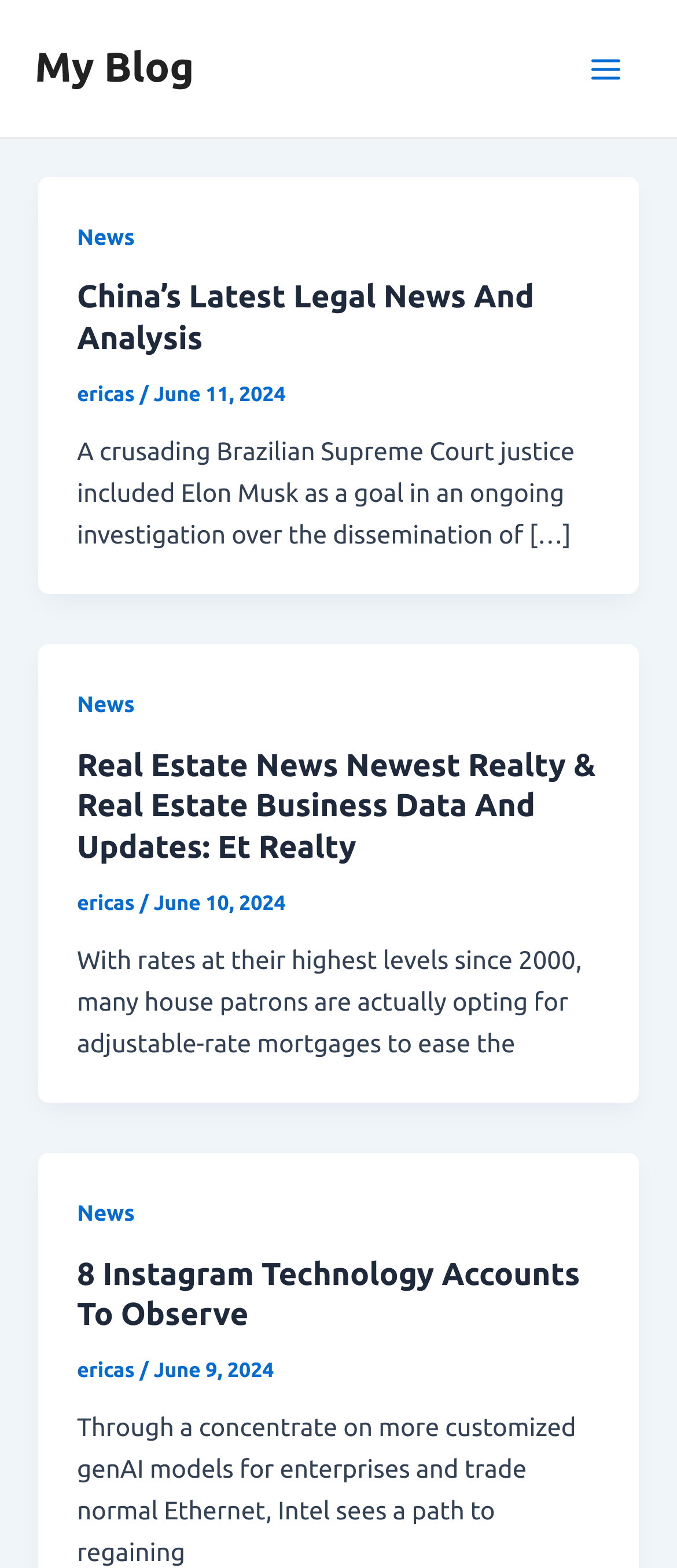Bounding box coordinates are given in the format (top-left x, top-left y, bottom-right x, bottom-right y). All values should be floating point numbers between 0 and 1. Provide the bounding box coordinate for the UI element described as: Main Menu

[0.841, 0.021, 0.949, 0.067]